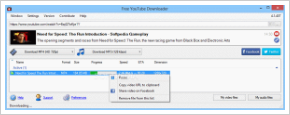Please provide a comprehensive answer to the question below using the information from the image: What can users do with their favorite videos using this application?

By using the 'Free YouTube Downloader' software, users can easily capture their favorite videos and save them directly to their computer, enabling a user-friendly experience for managing and enjoying YouTube content offline.